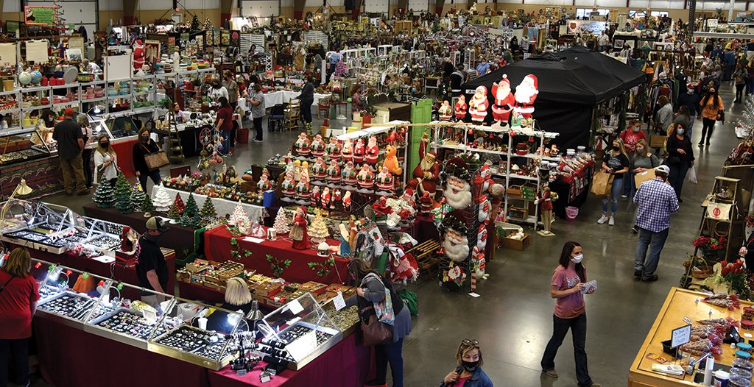What are the attendees wearing?
Please provide a single word or phrase answer based on the image.

Face masks